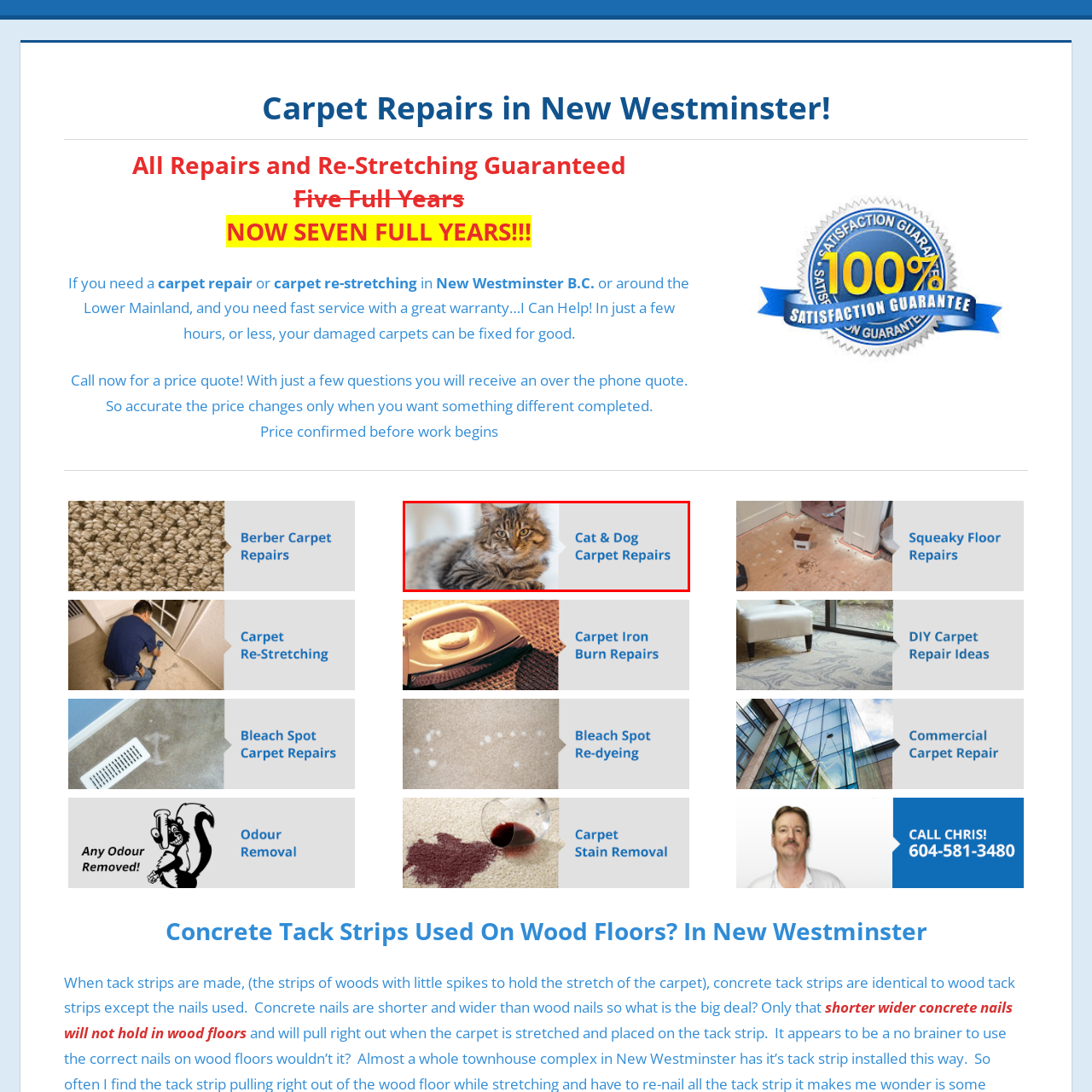Analyze the image surrounded by the red box and respond concisely: What is the target audience of the service being offered?

Pet owners